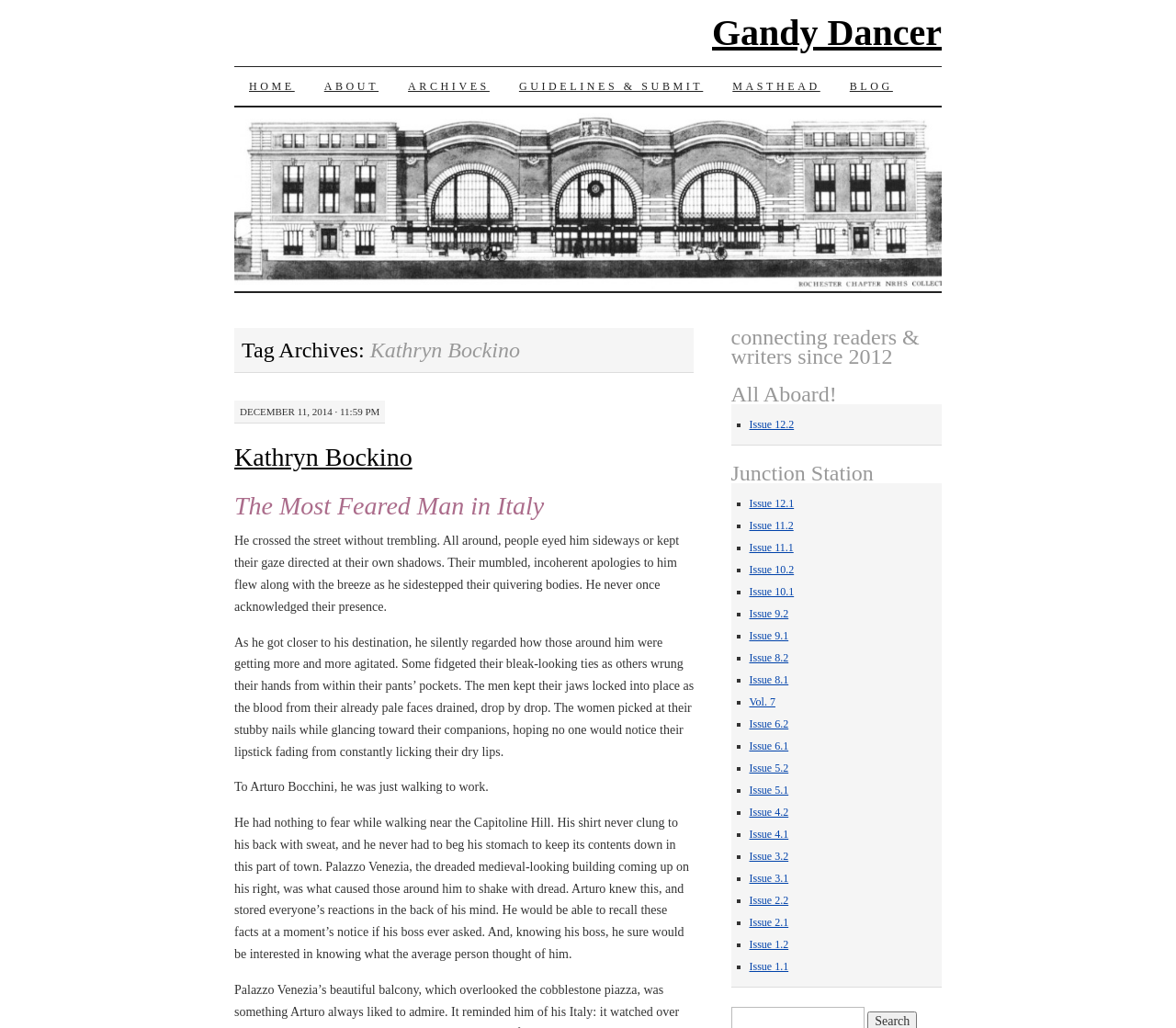Find the bounding box coordinates of the clickable area that will achieve the following instruction: "Go to the 'HOME' page".

[0.199, 0.065, 0.263, 0.103]